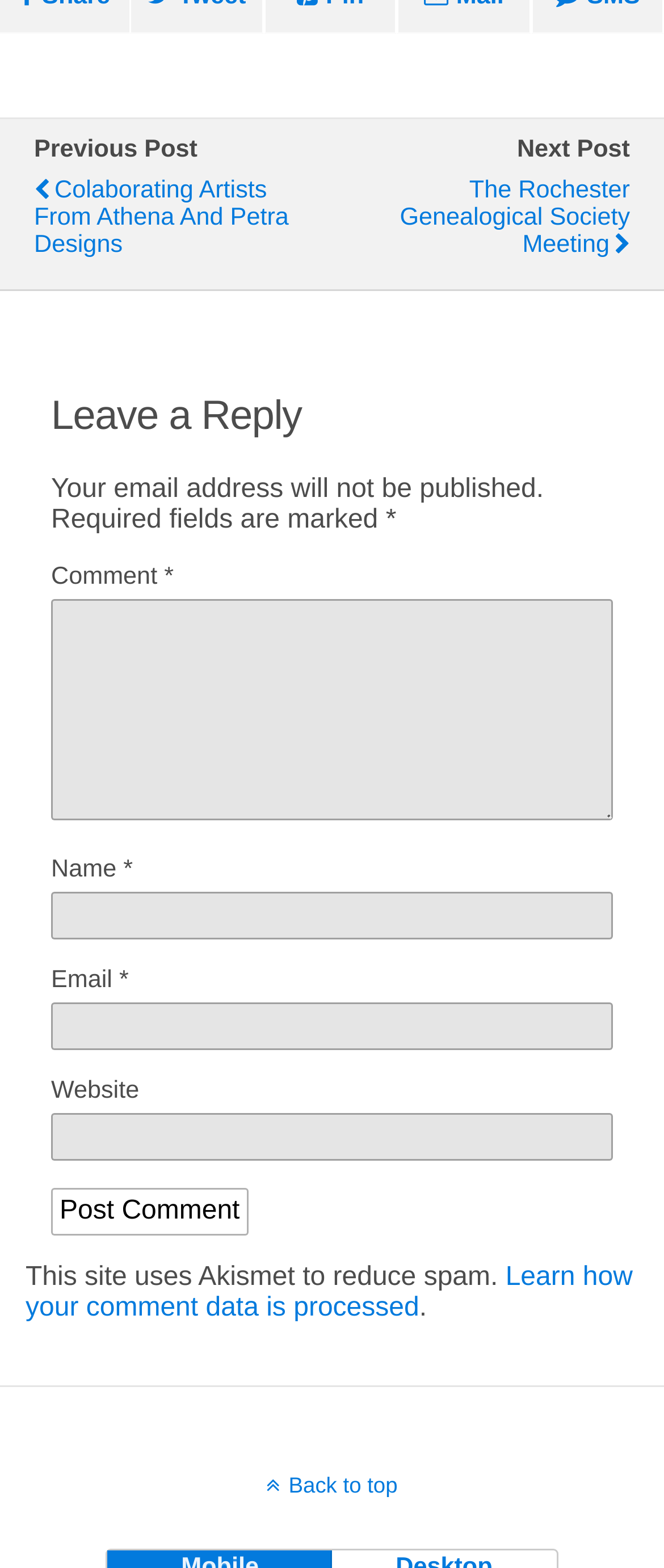Please locate the bounding box coordinates of the element that should be clicked to achieve the given instruction: "Click on the link to learn how your comment data is processed".

[0.038, 0.806, 0.953, 0.843]